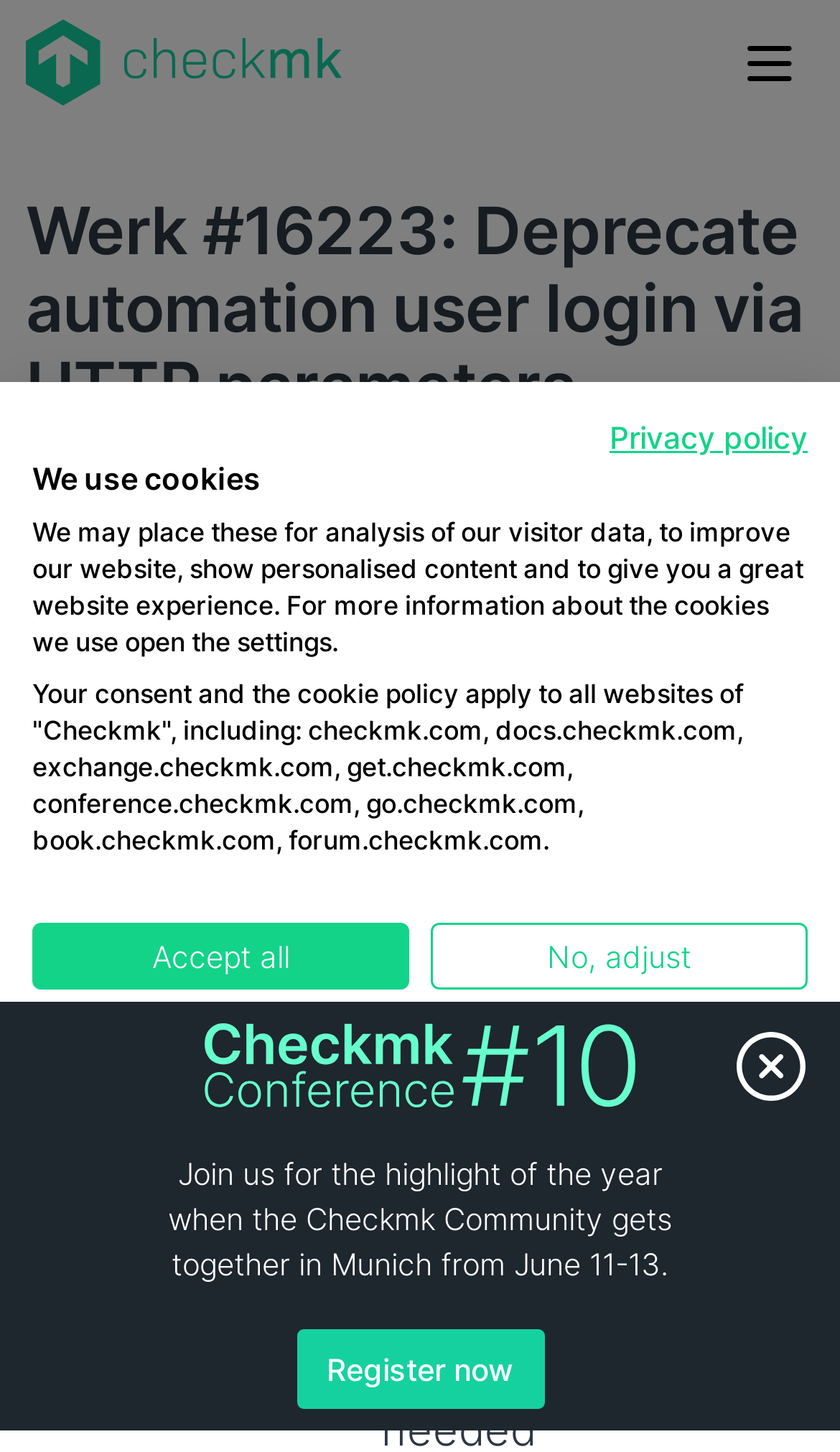Craft a detailed narrative of the webpage's structure and content.

The webpage is about deprecating automation user login via HTTP parameters. At the top left, there is a link to "Checkmk" accompanied by an image. Next to it, on the top right, is a button to toggle navigation. 

Below the top section, there is a heading that repeats the title "Werk #16223: Deprecate automation user login via HTTP parameters". This is followed by a table with five rows, each containing two cells. The table displays information about the component, including its title, date, Checkmk edition, version, level, and class. The version number "2.3.0b1" is also a link.

On the bottom right, there is a button to close a banner. Above it, there is an image with the text "Checkmk Conference #10" and a static text describing the conference. Next to the image, there is a link to "Register now".

At the bottom of the page, there are links to "Privacy policy" and "Cookie policy". There are also three static texts describing the use of cookies on the website, and two buttons to either "Accept all" or "No, adjust" the cookie settings.